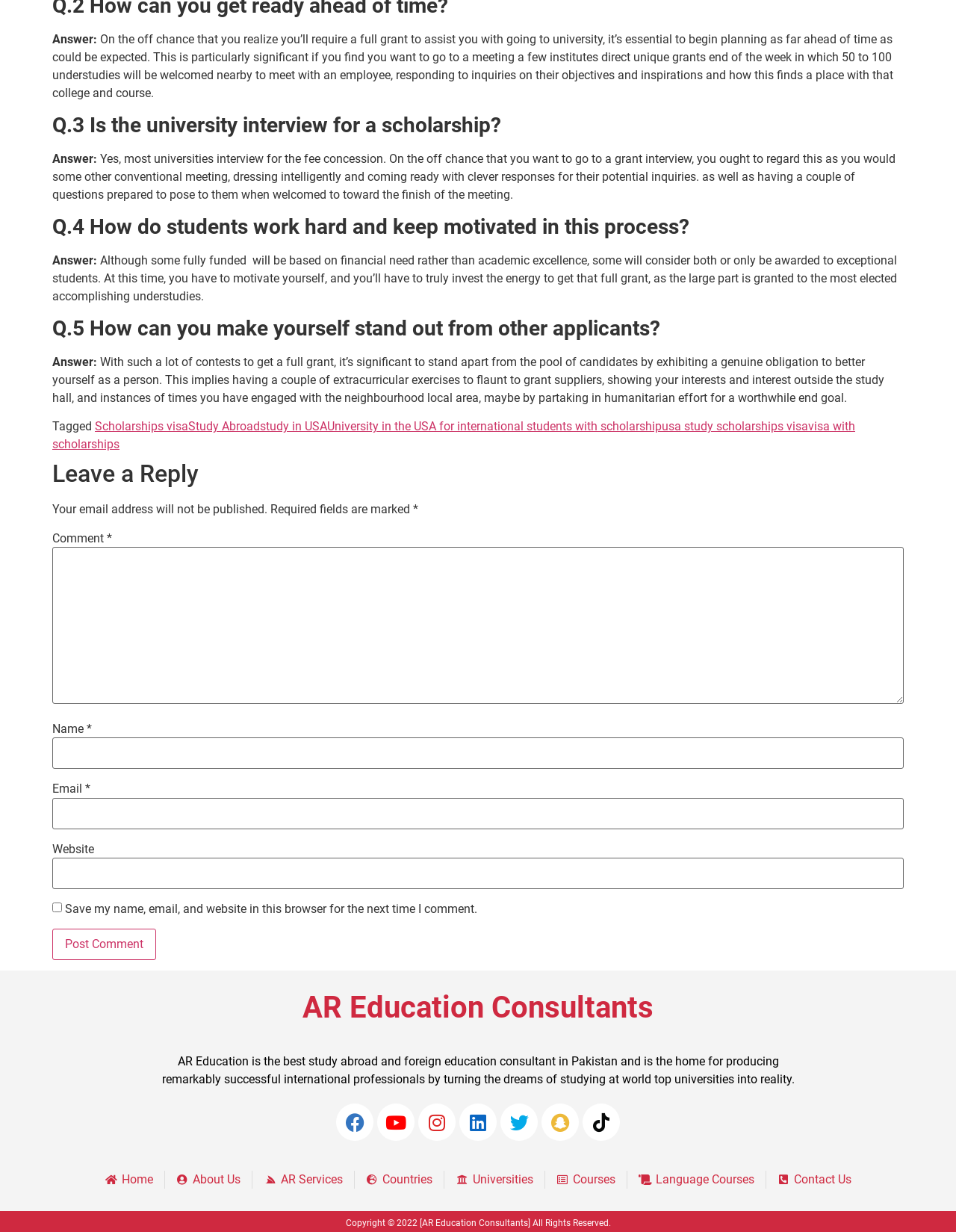Respond to the question below with a concise word or phrase:
What is the purpose of the 'Leave a Reply' section?

To allow users to comment on the article